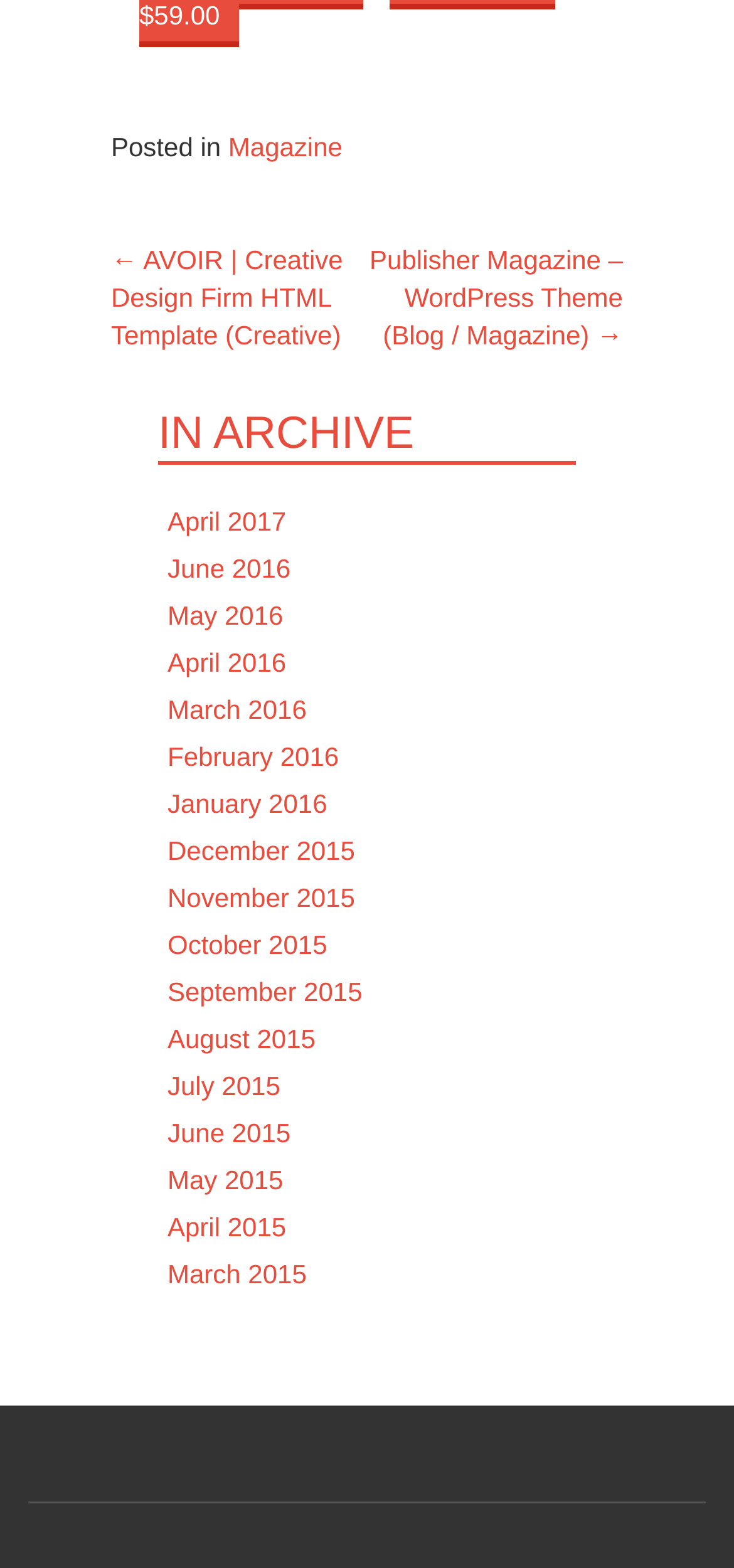Please identify the bounding box coordinates of the region to click in order to complete the given instruction: "go to AVOIR | Creative Design Firm HTML Template". The coordinates should be four float numbers between 0 and 1, i.e., [left, top, right, bottom].

[0.151, 0.156, 0.467, 0.224]